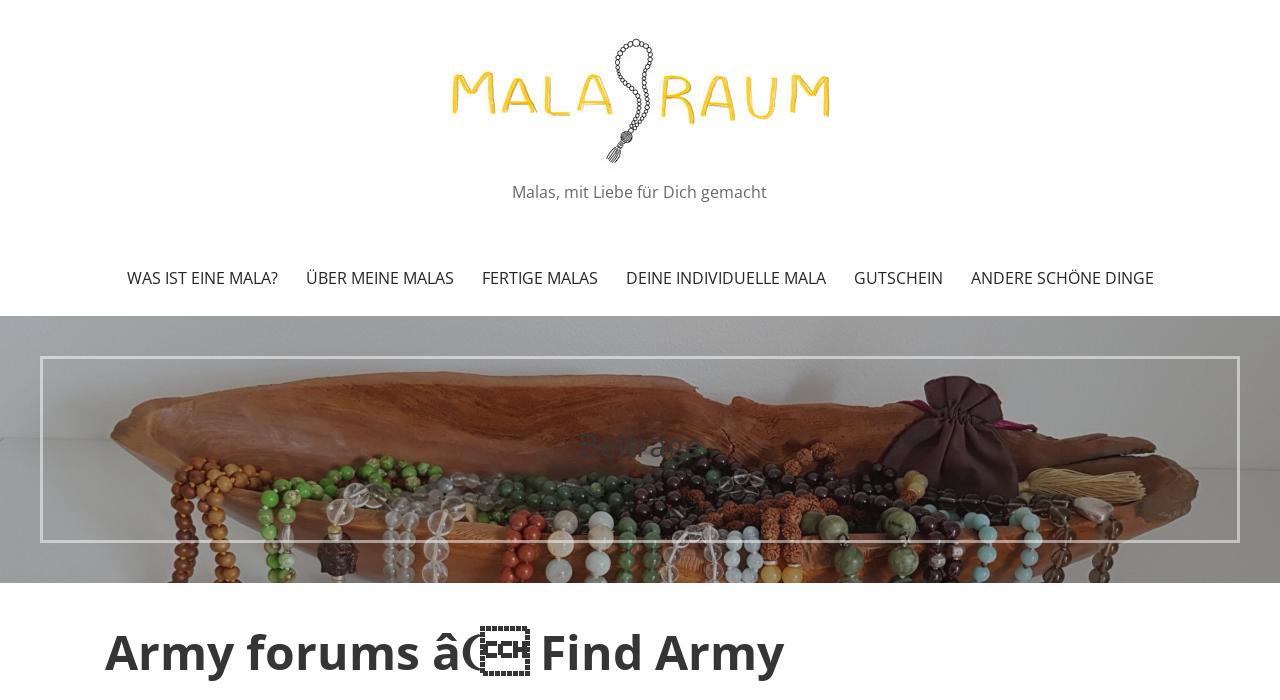Use a single word or phrase to answer the question:
What are the different types of Malas mentioned on the webpage?

Fertige Malas, Deine individuelle Mala